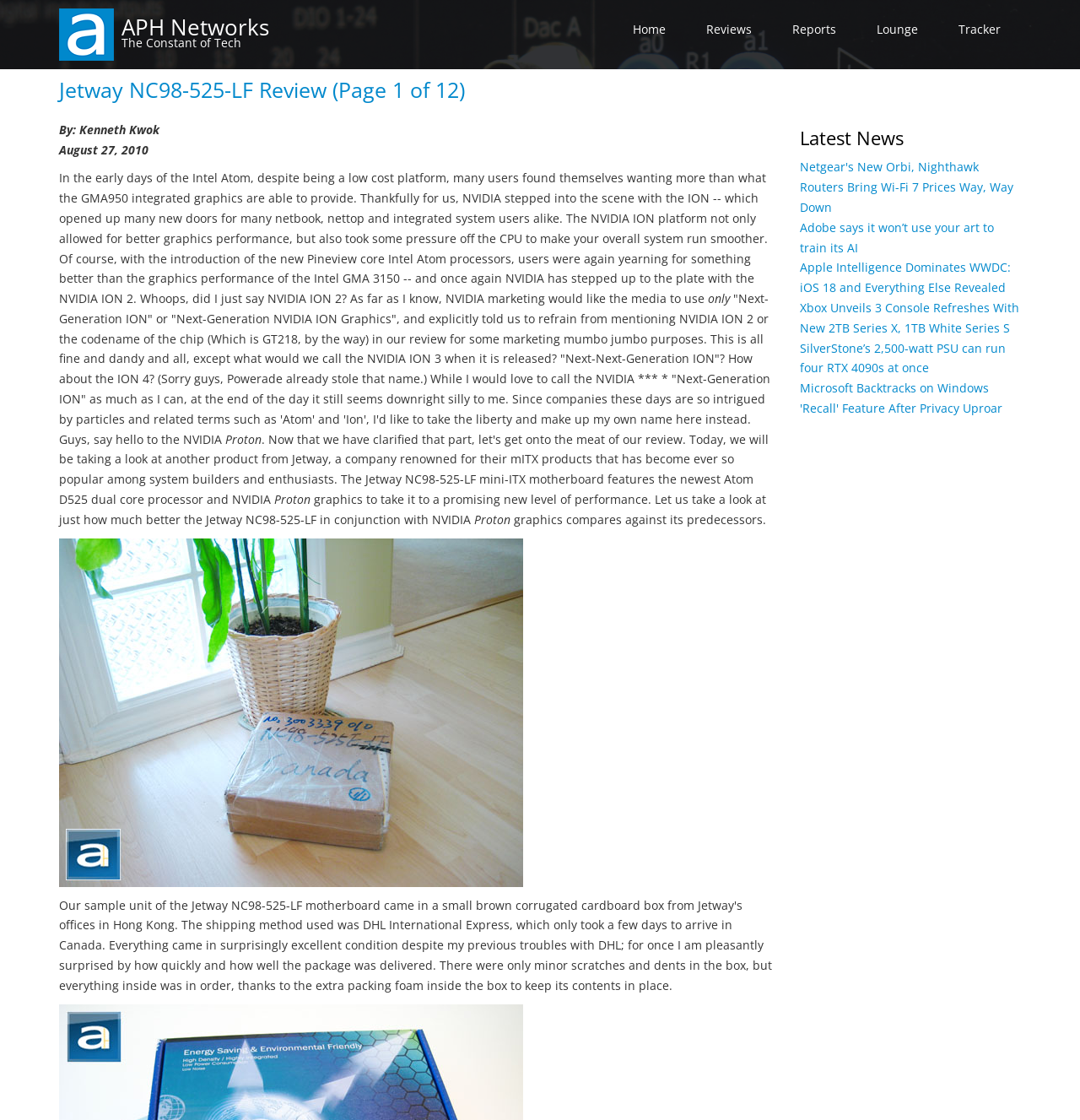Please determine the bounding box coordinates for the UI element described as: "Advertisement".

None